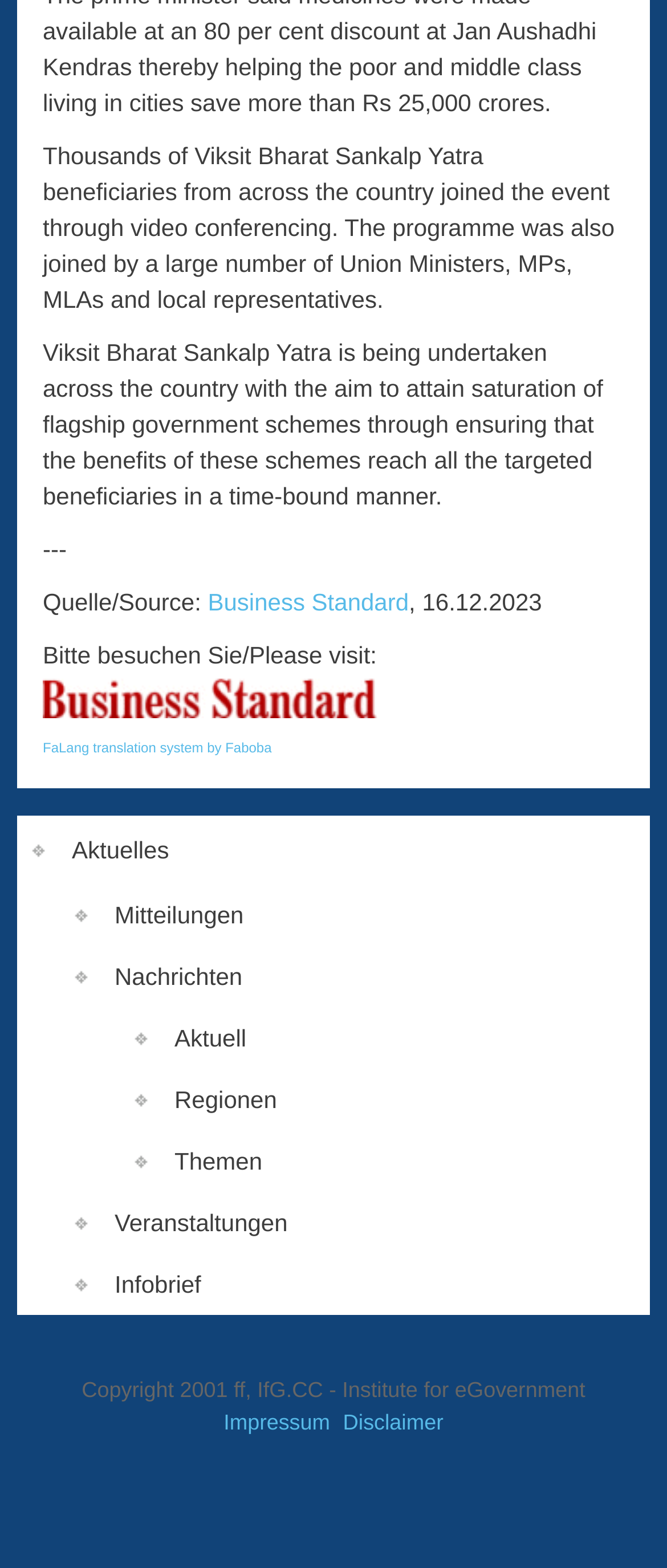Using the given description, provide the bounding box coordinates formatted as (top-left x, top-left y, bottom-right x, bottom-right y), with all values being floating point numbers between 0 and 1. Description: parent_node: Bitte besuchen Sie/Please visit:

[0.064, 0.434, 0.567, 0.451]